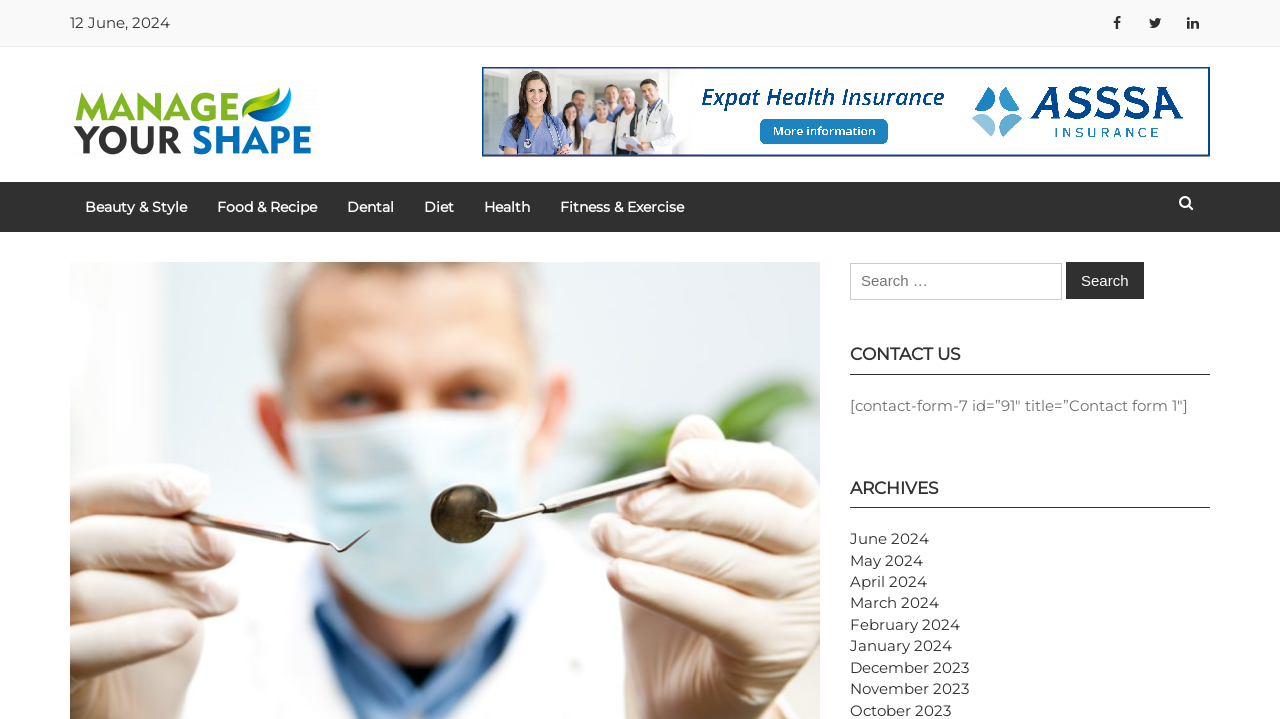Find the bounding box coordinates for the area that should be clicked to accomplish the instruction: "Click on Dental category".

[0.259, 0.254, 0.32, 0.323]